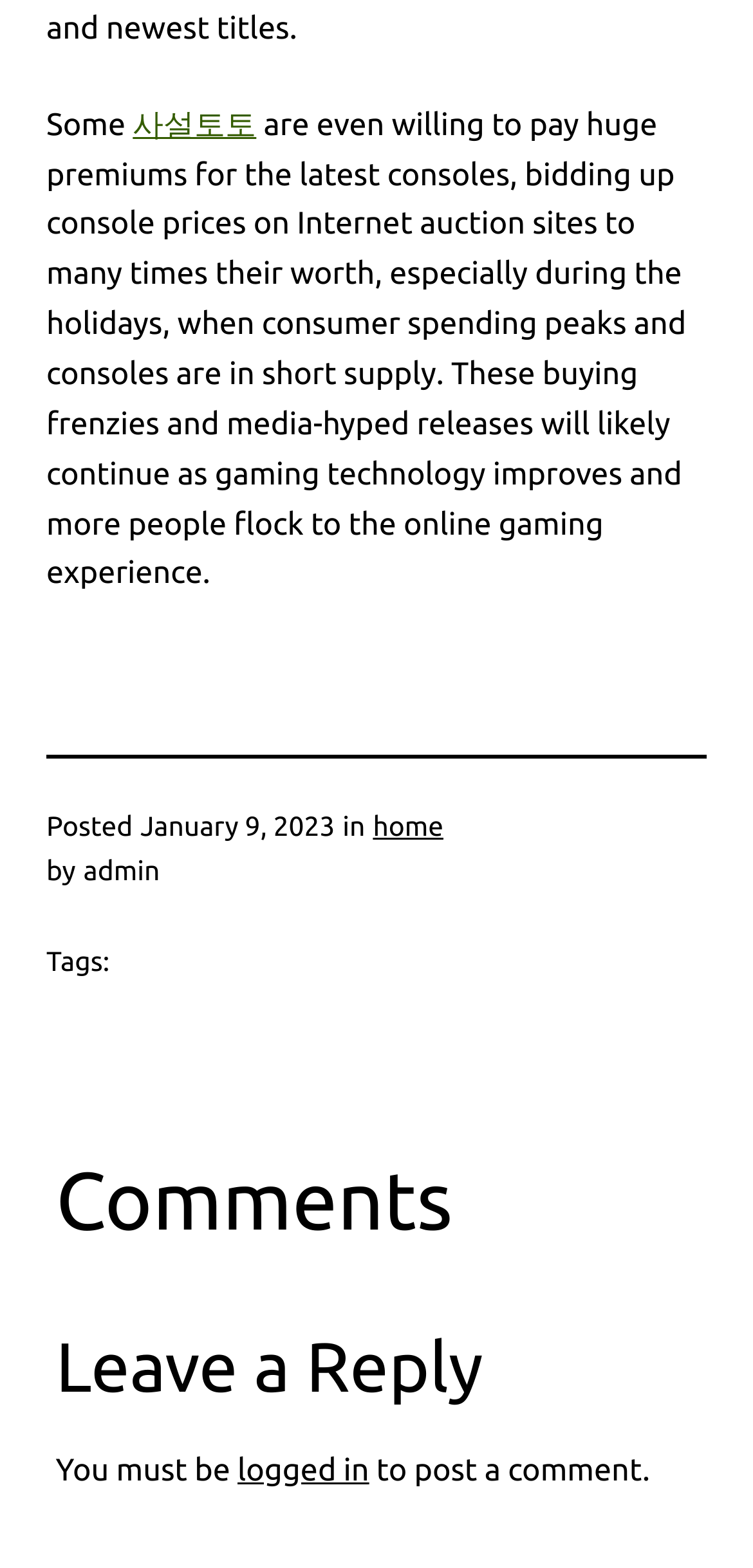Determine the bounding box for the HTML element described here: "home". The coordinates should be given as [left, top, right, bottom] with each number being a float between 0 and 1.

[0.495, 0.517, 0.589, 0.537]